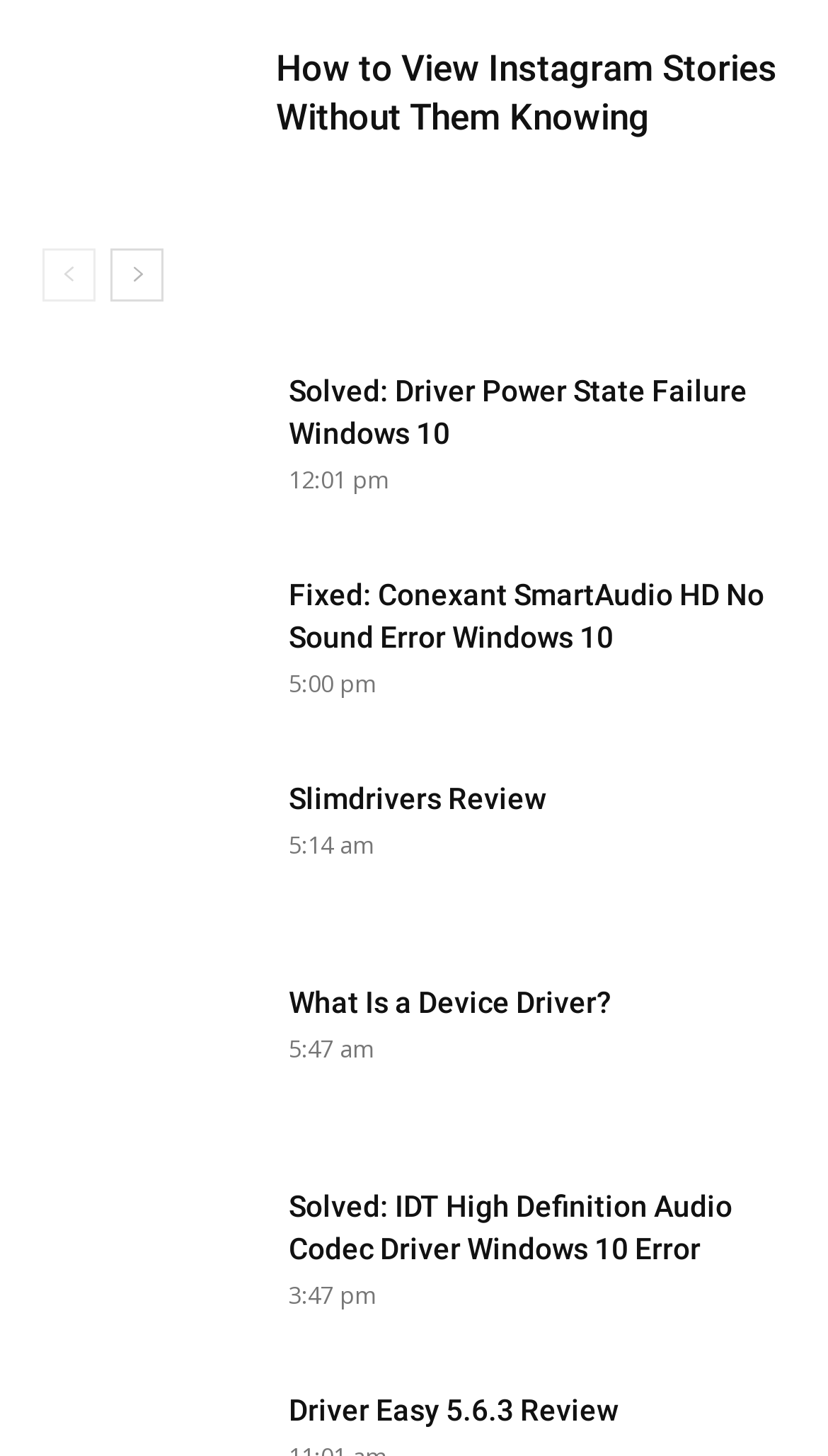Could you indicate the bounding box coordinates of the region to click in order to complete this instruction: "go to next page".

[0.133, 0.17, 0.197, 0.207]